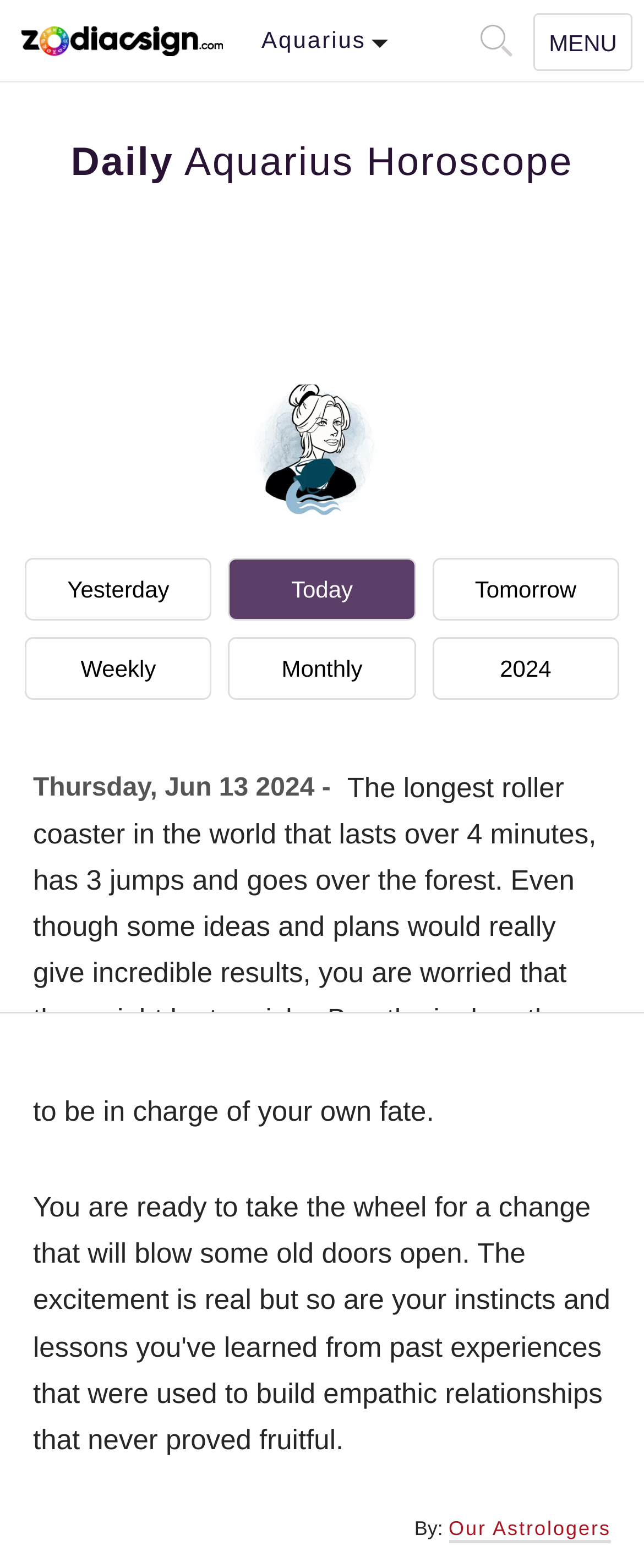Find the bounding box coordinates of the clickable area that will achieve the following instruction: "View yesterday's horoscope".

[0.038, 0.356, 0.329, 0.396]